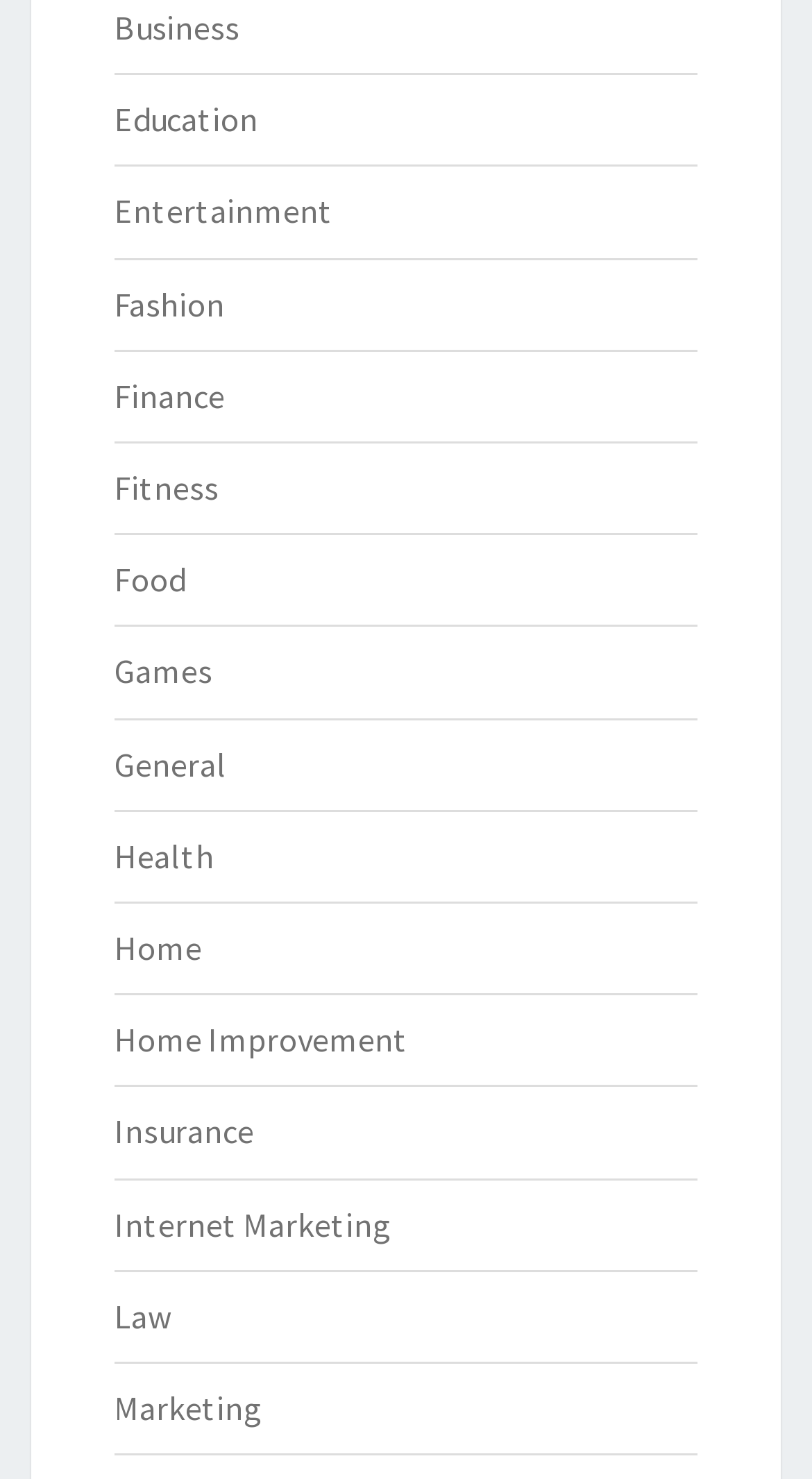Identify and provide the bounding box for the element described by: "Education".

[0.141, 0.067, 0.318, 0.095]